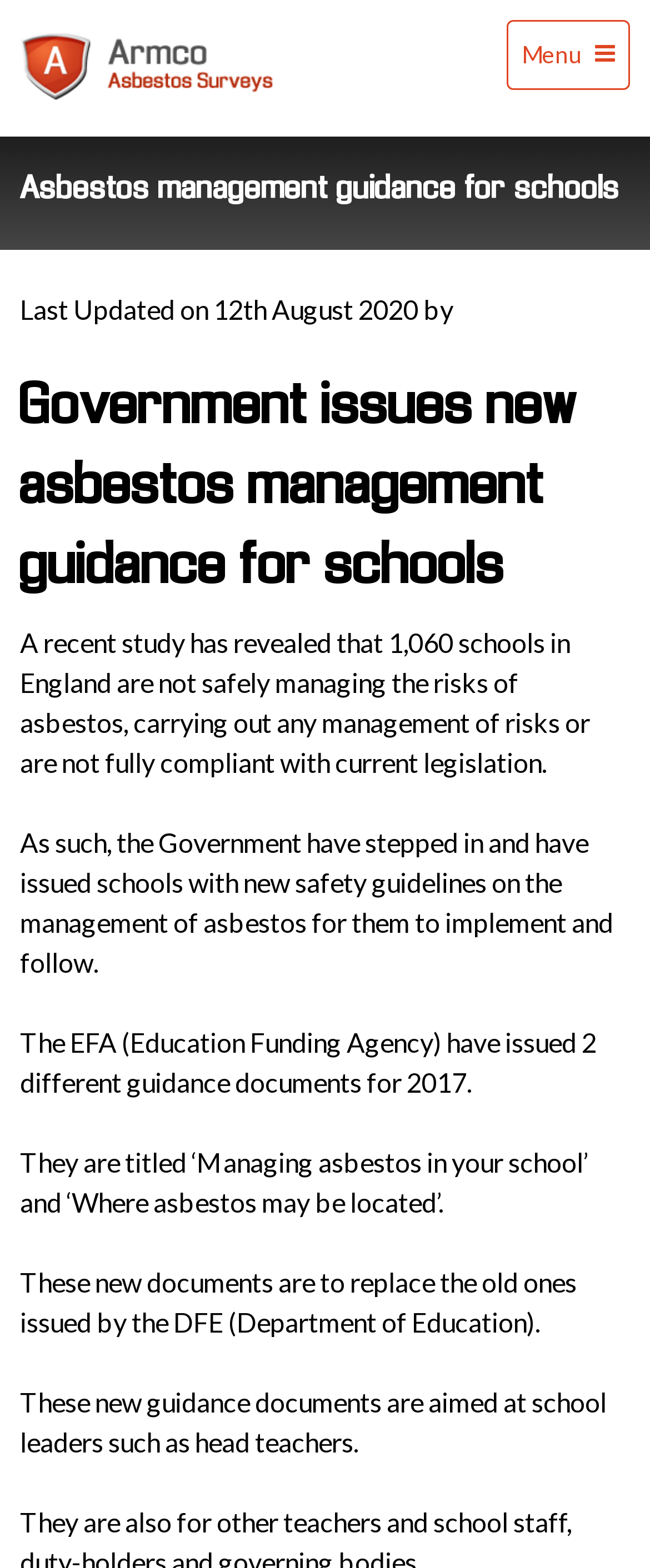Give a complete and precise description of the webpage's appearance.

The webpage is about the government's new asbestos management guidance for schools. At the top-left corner, there is a heading "Asbestos Training Armco Asbestos Surveys" with a link and an image "Asbestos Training" beside it. On the top-right corner, there is a link "Menu" with an icon.

Below the top section, there is a heading "Asbestos management guidance for schools" followed by a static text "Last Updated on 12th August 2020 by". The main content of the webpage starts with a heading "Government issues new asbestos management guidance for schools". 

The article explains that a recent study found that many schools in England are not safely managing asbestos risks, and as a result, the government has issued new safety guidelines for schools to follow. The guidelines are provided in two documents titled "Managing asbestos in your school" and "Where asbestos may be located", which are aimed at school leaders such as head teachers. These new documents replace the old ones issued by the Department of Education.